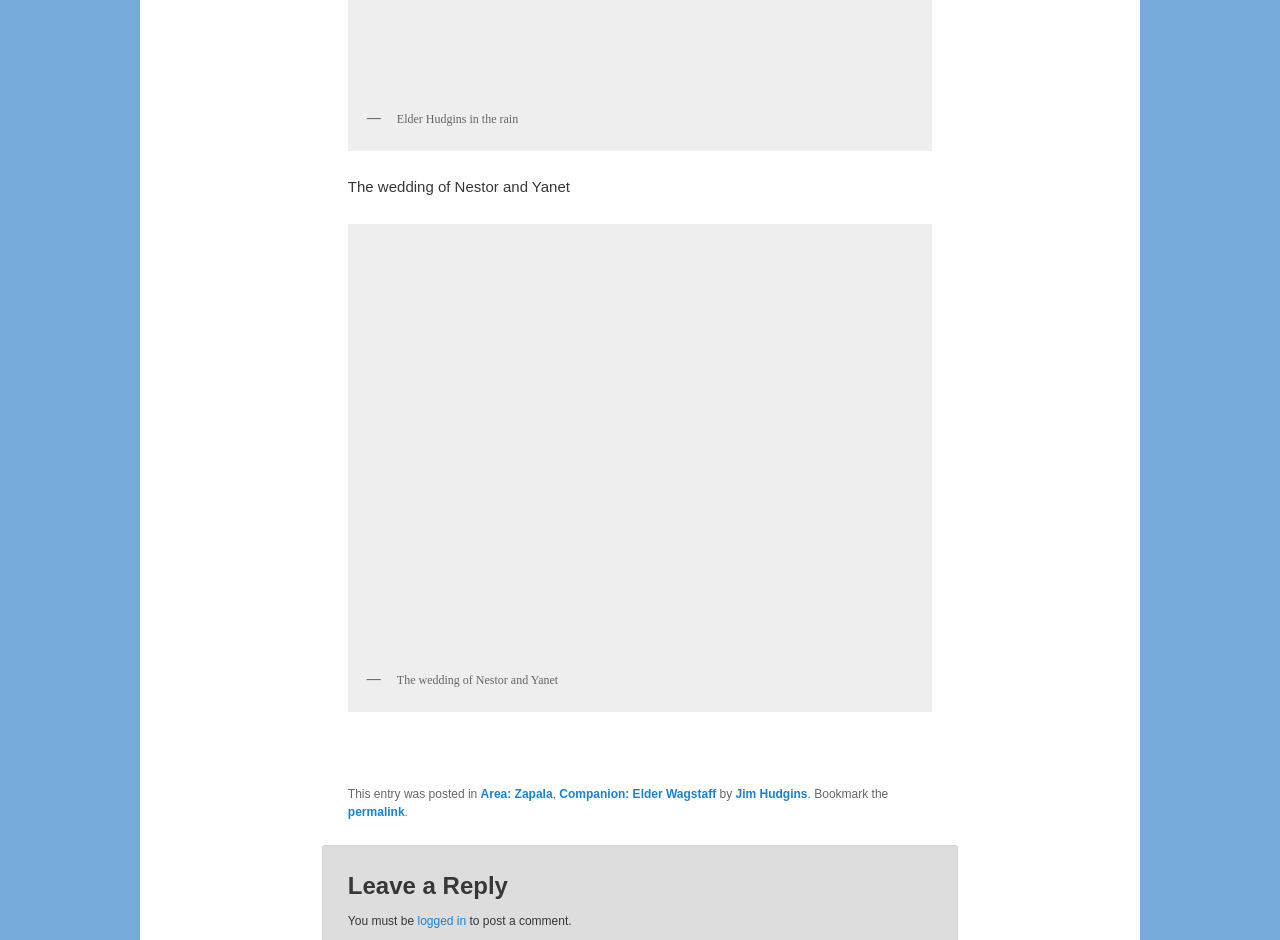From the given element description: "Companion: Elder Wagstaff", find the bounding box for the UI element. Provide the coordinates as four float numbers between 0 and 1, in the order [left, top, right, bottom].

[0.437, 0.837, 0.56, 0.852]